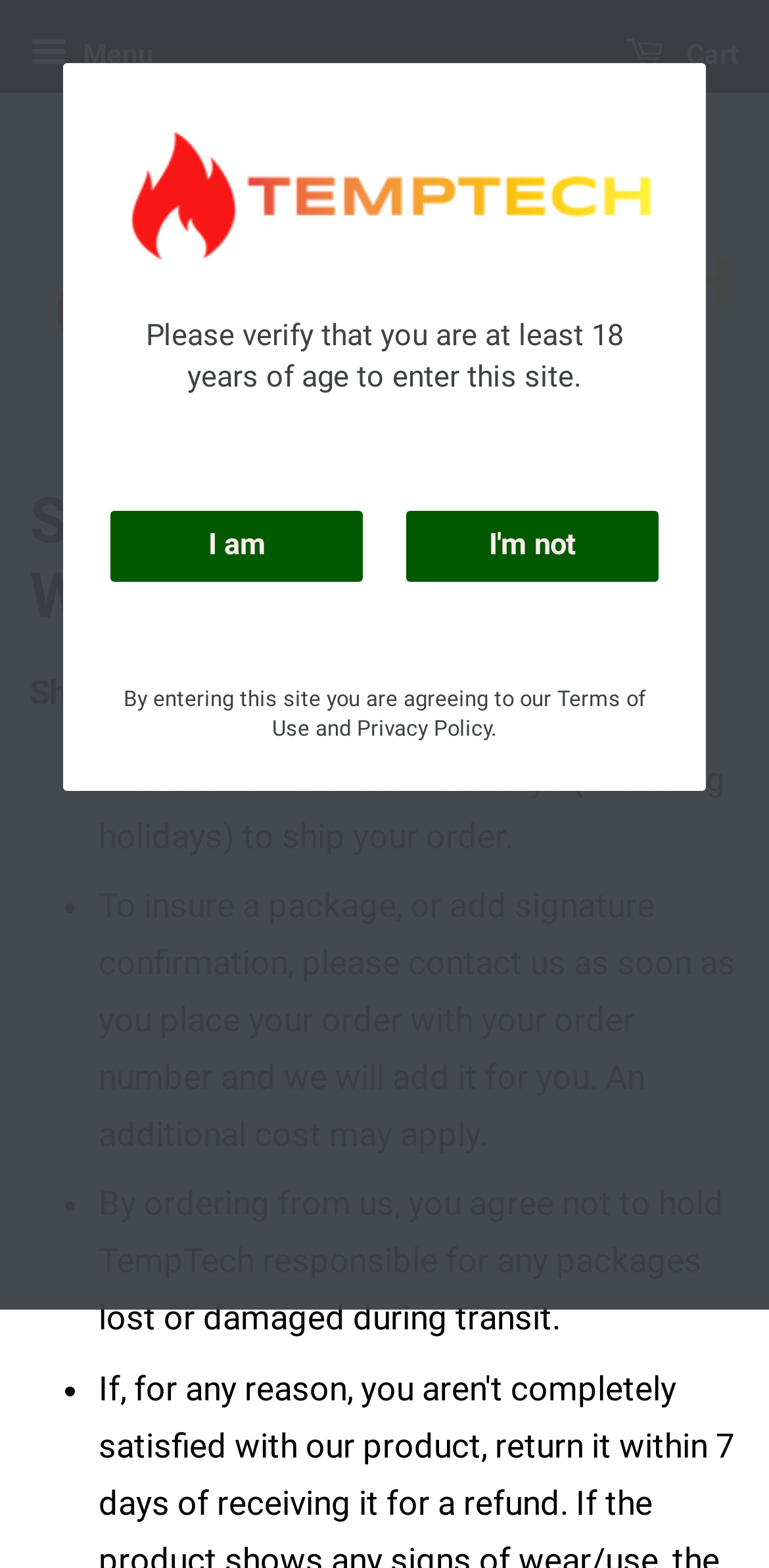What is the estimated shipping time?
Answer with a single word or phrase by referring to the visual content.

3-5 business days